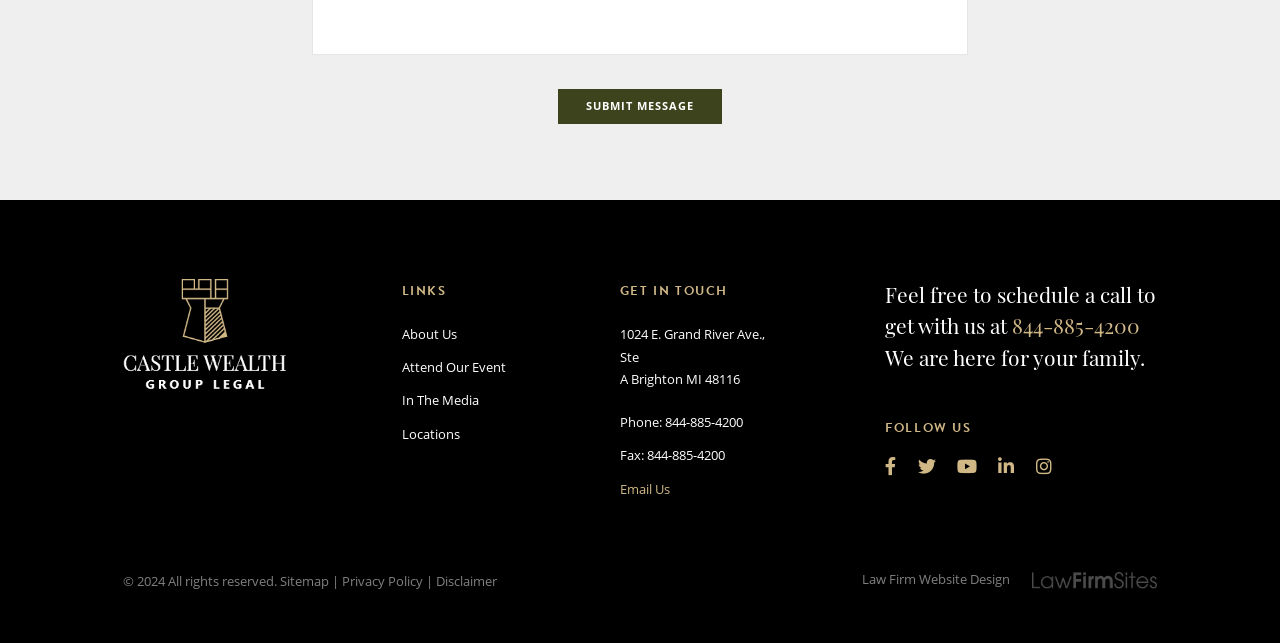Please determine the bounding box coordinates of the element to click in order to execute the following instruction: "view Sitemap". The coordinates should be four float numbers between 0 and 1, specified as [left, top, right, bottom].

[0.219, 0.889, 0.257, 0.917]